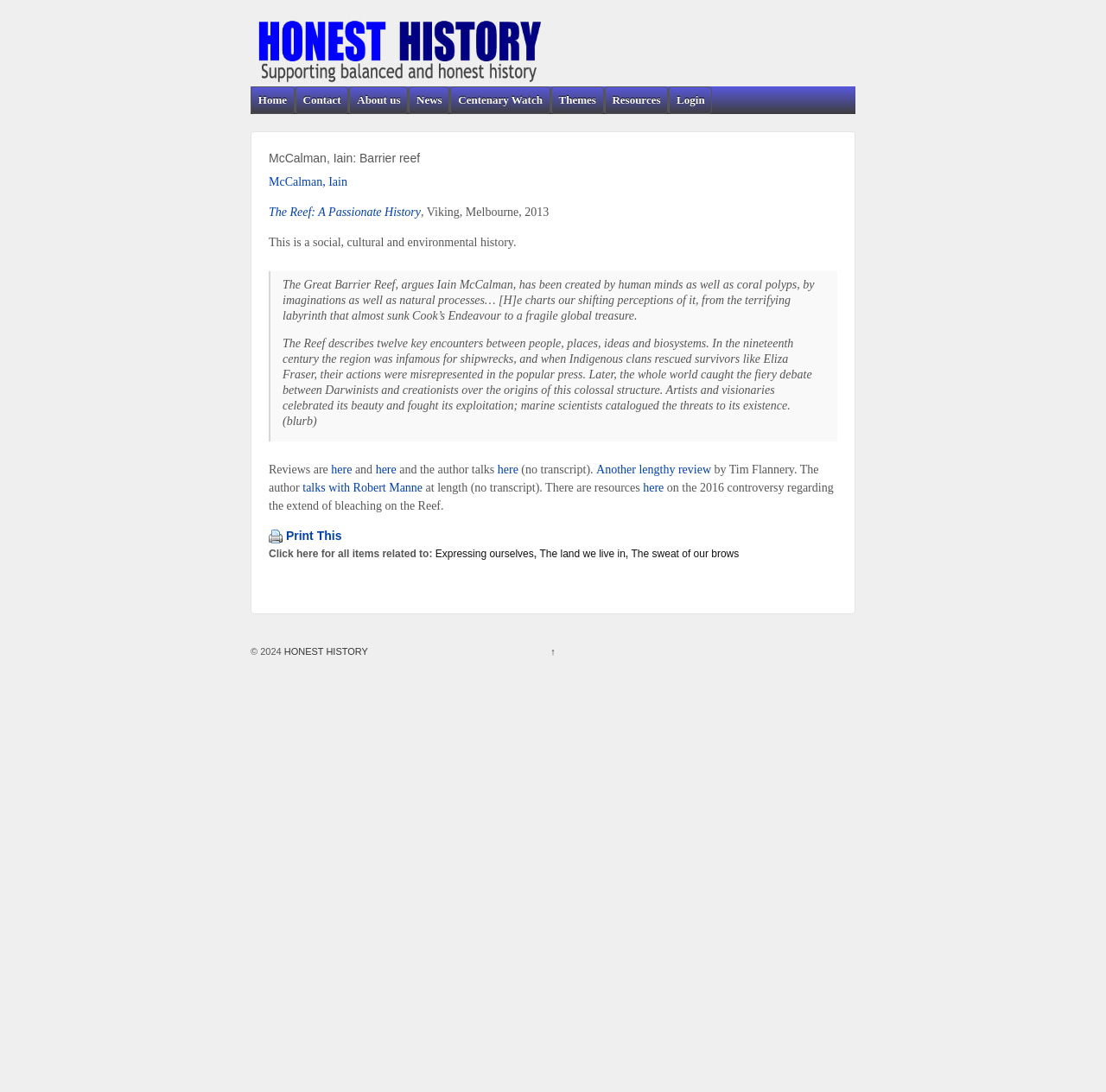How many links are there in the navigation menu?
Please provide a comprehensive and detailed answer to the question.

The navigation menu is located at the top of the webpage and contains links to 'Home', 'Contact', 'About us', 'News', 'Centenary Watch', 'Themes', 'Resources', and 'Login'. Therefore, there are 8 links in the navigation menu.